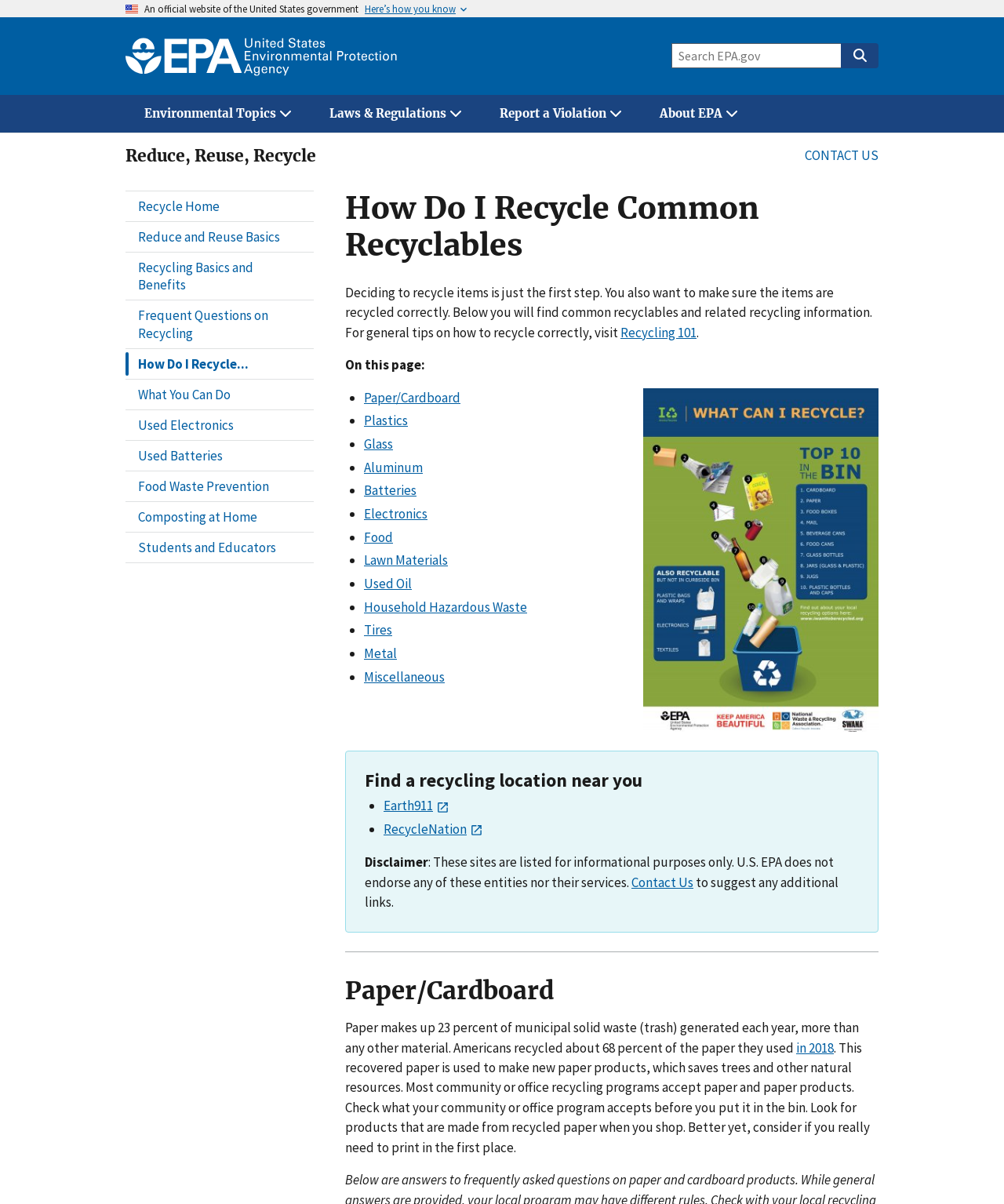Answer the following query concisely with a single word or phrase:
What is the main topic of this webpage?

Recycling